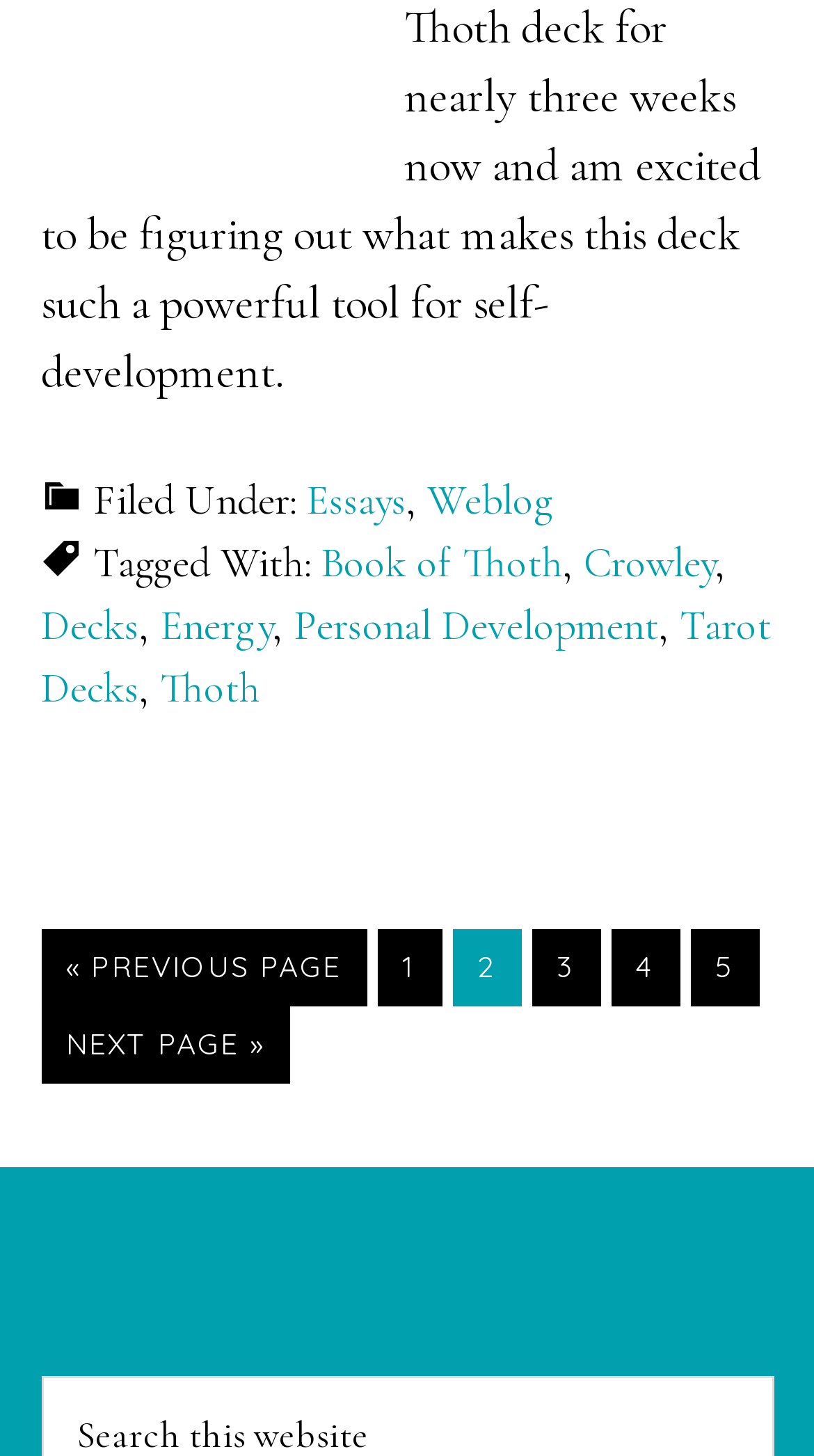Given the webpage screenshot, identify the bounding box of the UI element that matches this description: "Essays".

[0.376, 0.327, 0.499, 0.362]